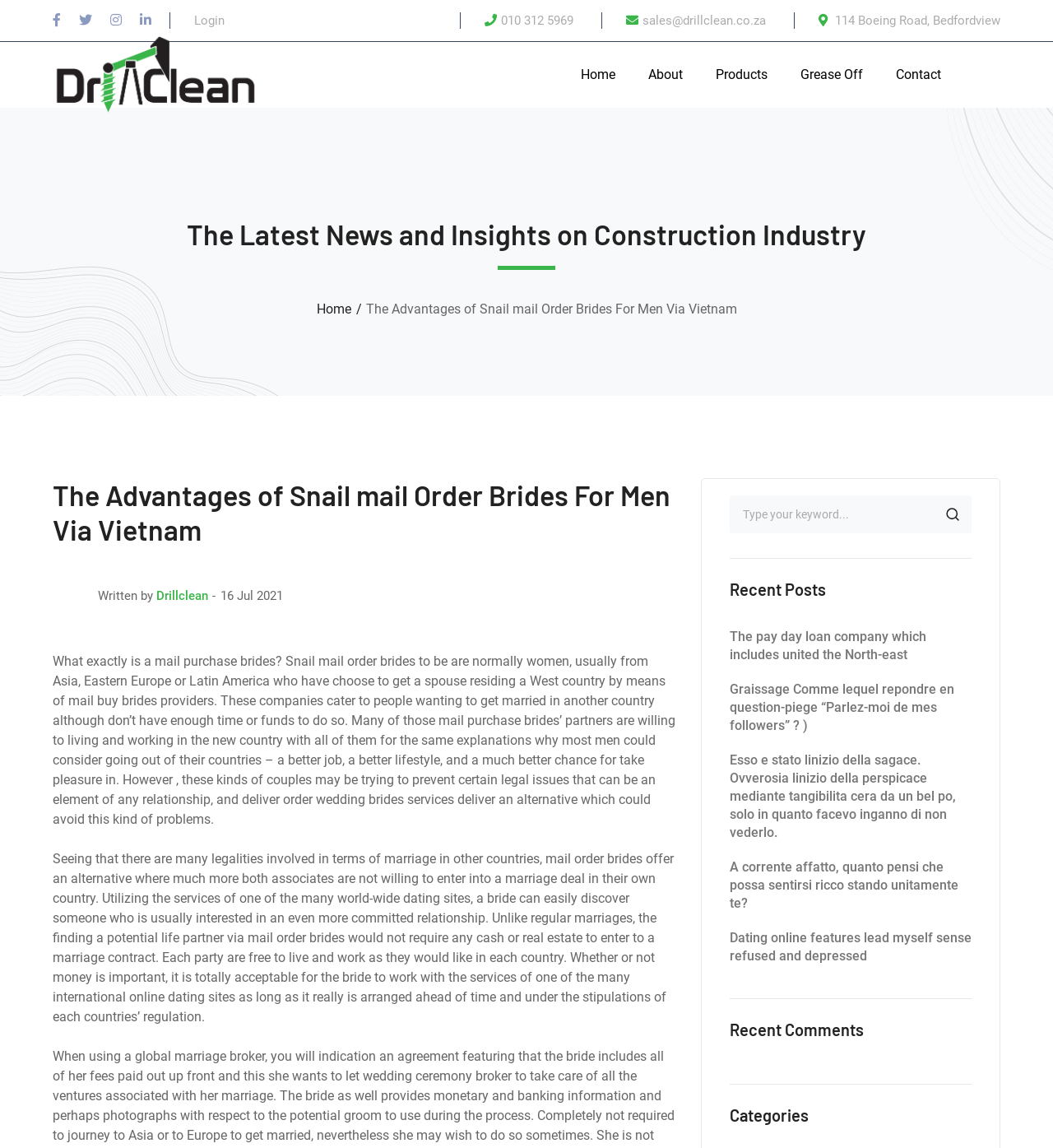Show the bounding box coordinates for the element that needs to be clicked to execute the following instruction: "Search for something". Provide the coordinates in the form of four float numbers between 0 and 1, i.e., [left, top, right, bottom].

[0.693, 0.432, 0.923, 0.465]